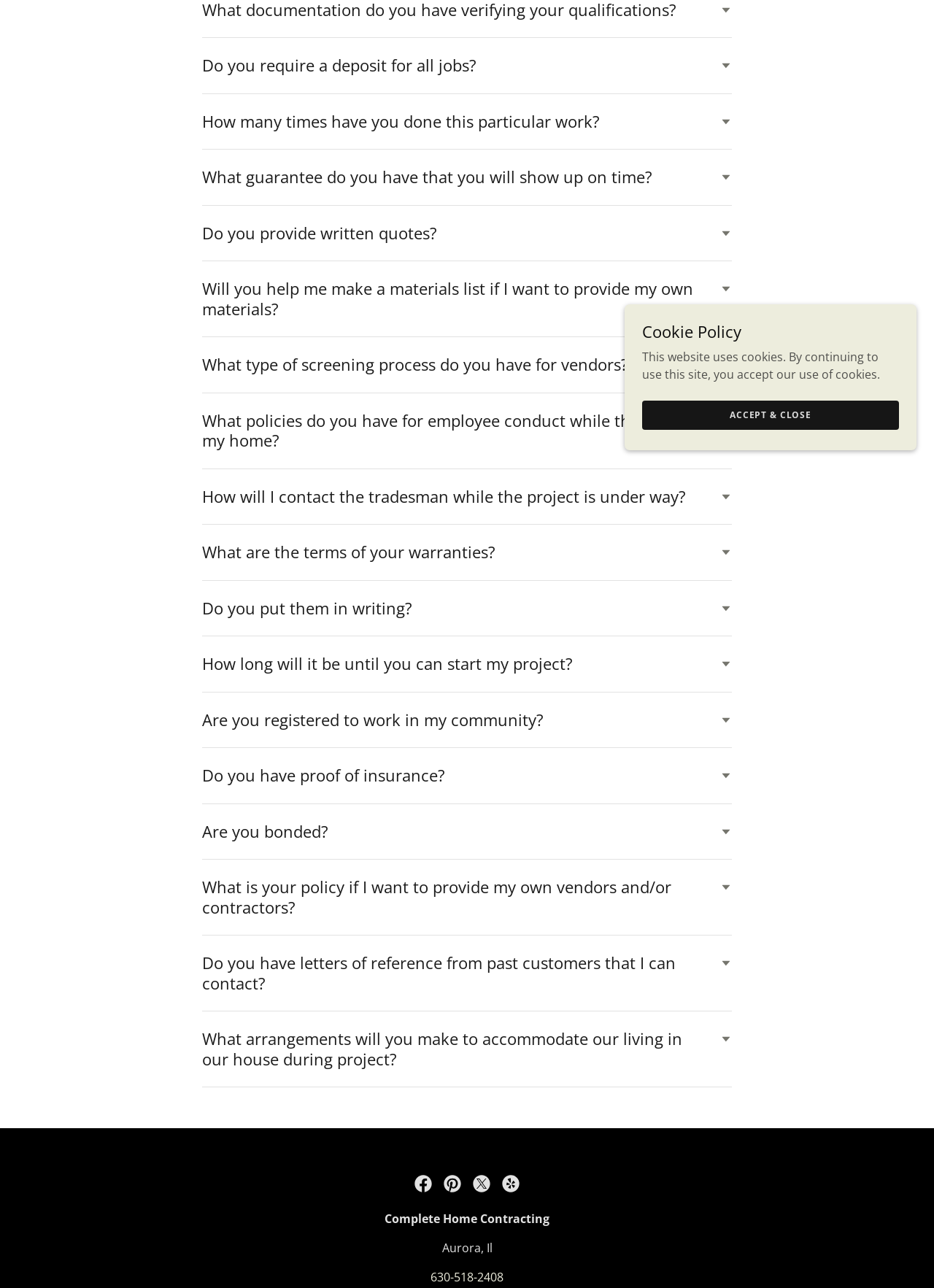Find the coordinates for the bounding box of the element with this description: "June 7, 2020March 12, 2021".

None